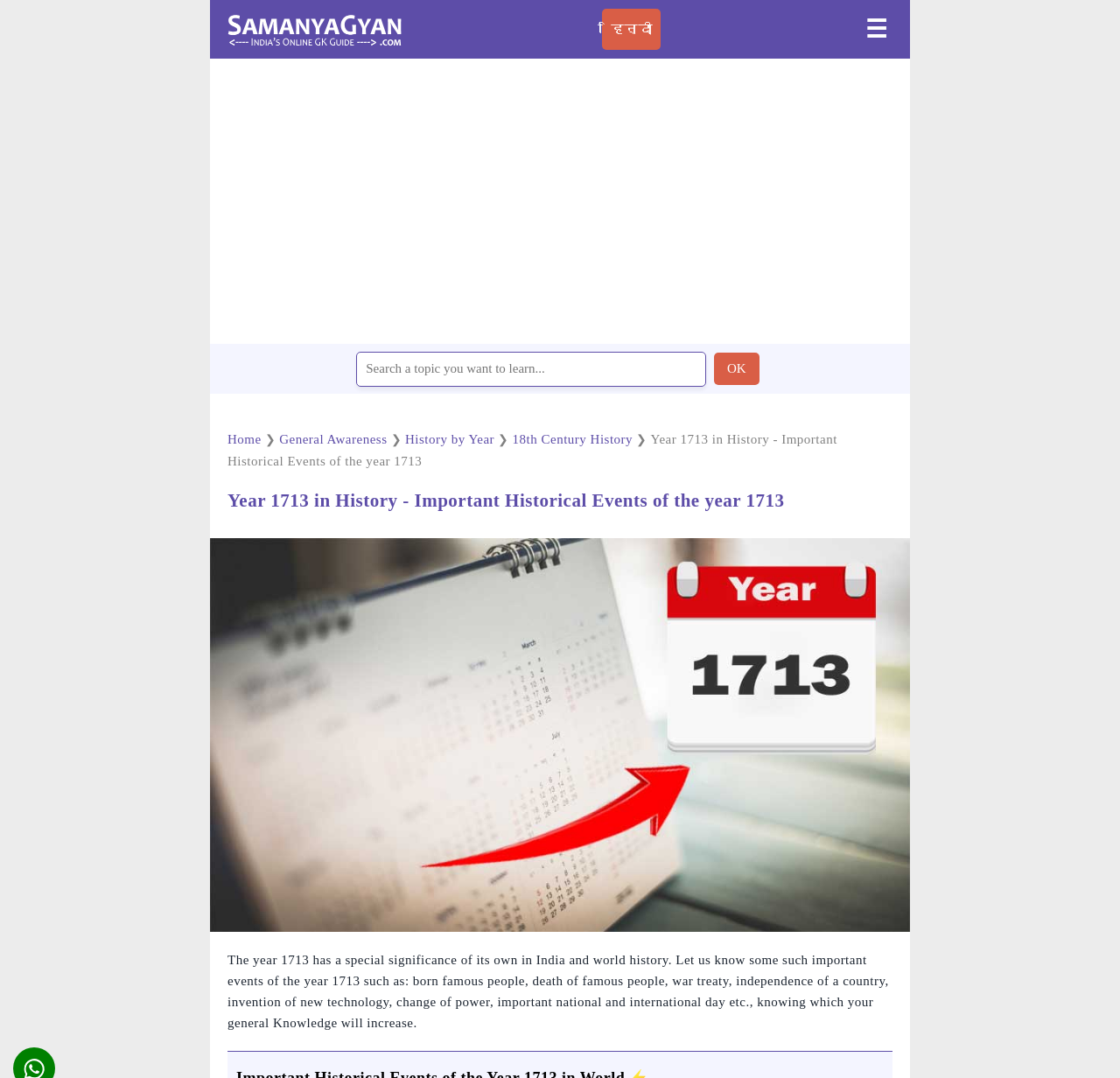What is the year being discussed on this webpage?
Please give a detailed and elaborate answer to the question based on the image.

The year being discussed on this webpage can be found in the heading and static text elements, which mention 'Year 1713 in History' and 'वर्ष 1713 का इतिहास एवं महत्वपूर्ण ऐतिहासिक घटनाएँ' respectively.